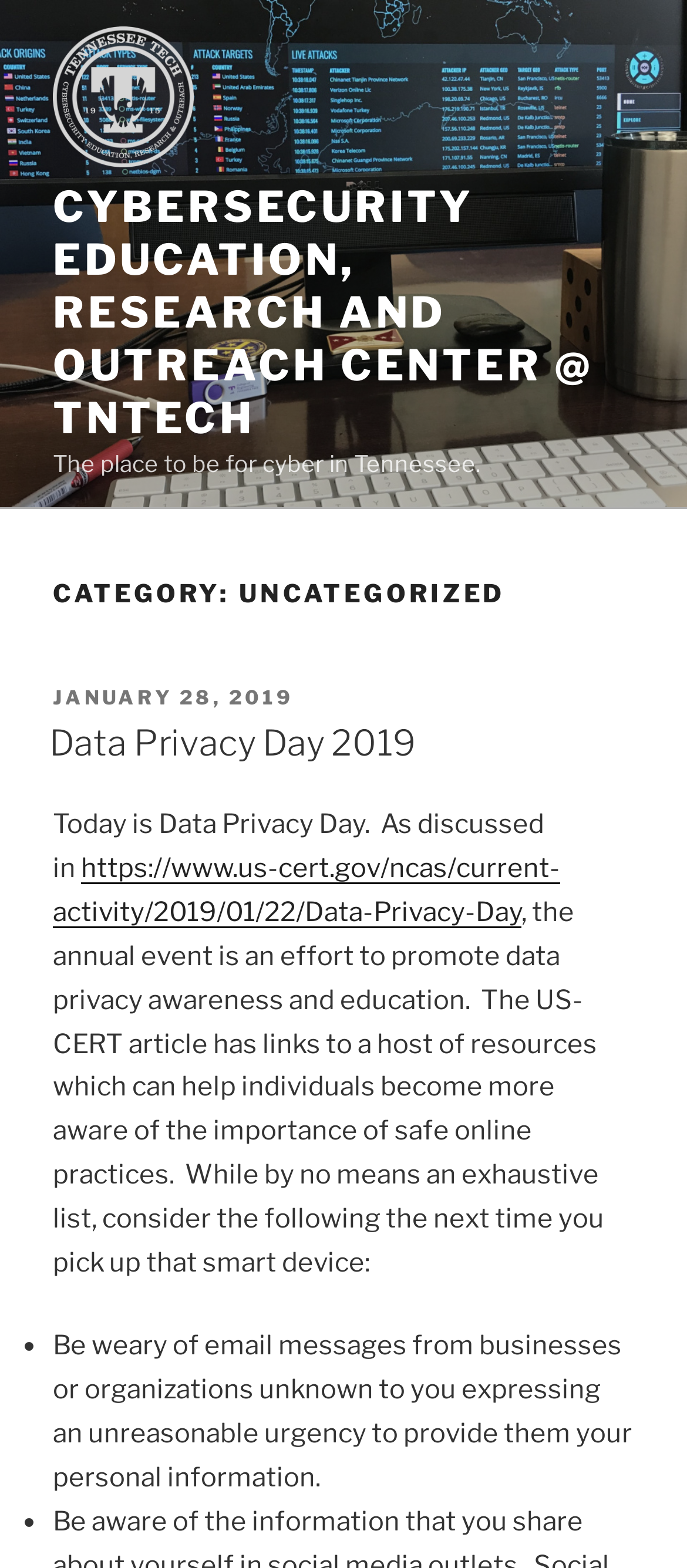What is the date of the posted article?
Kindly give a detailed and elaborate answer to the question.

The date of the posted article can be found in the link element with the text 'JANUARY 28, 2019', which is located in the header section of the webpage.